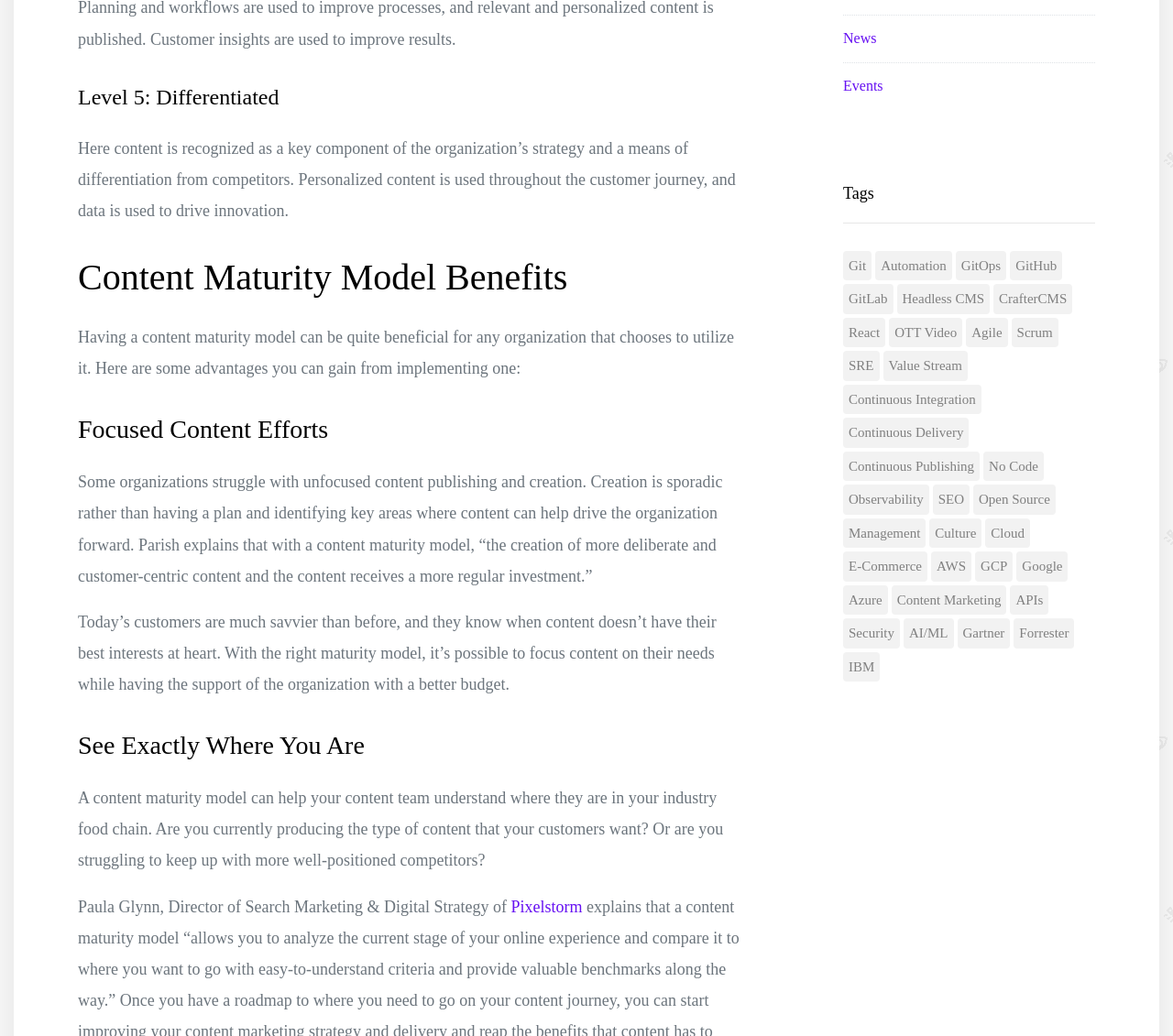Locate the bounding box coordinates of the segment that needs to be clicked to meet this instruction: "Click on the Medical link".

None